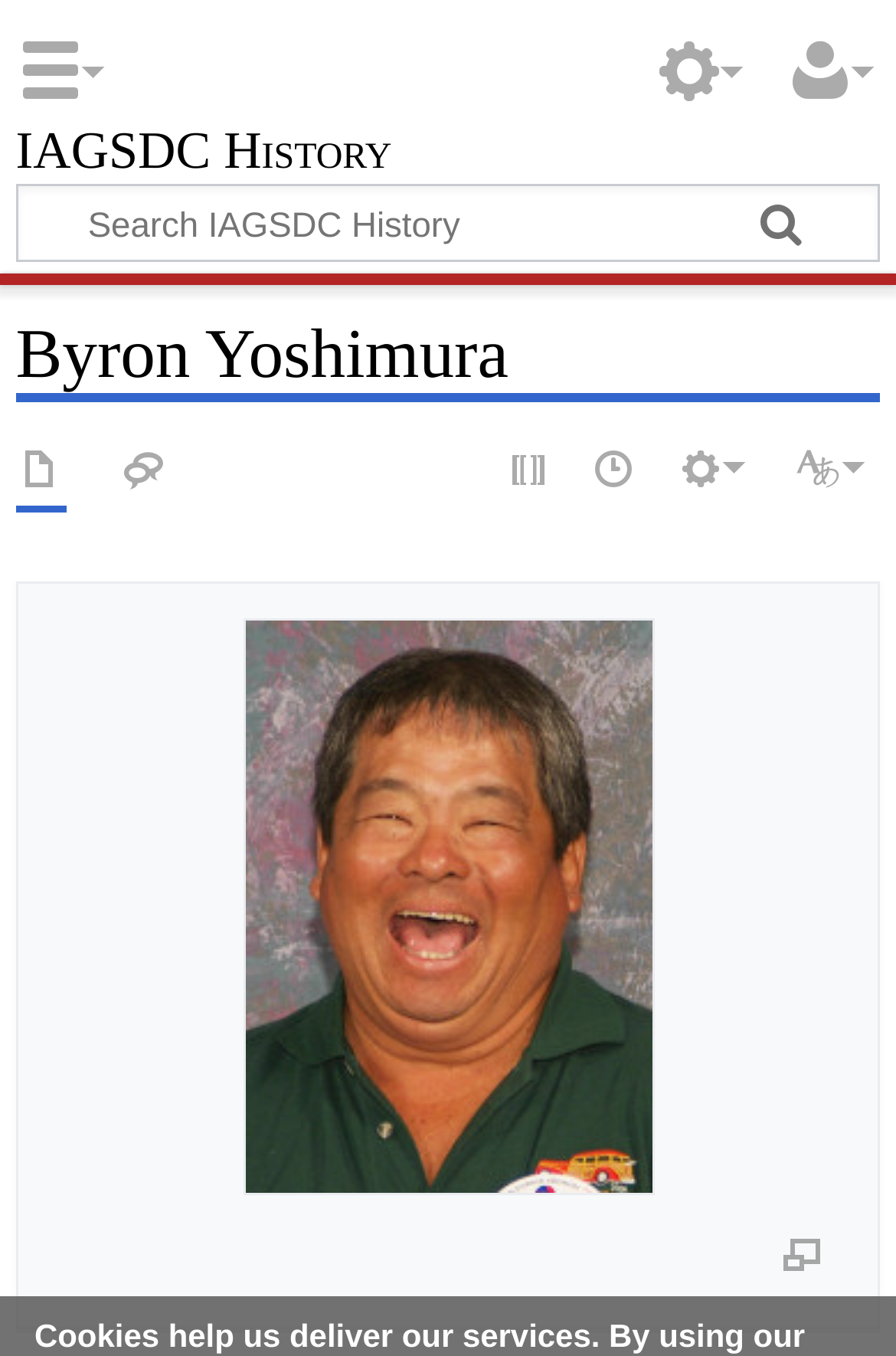Find the bounding box coordinates for the area you need to click to carry out the instruction: "View Byron Yoshimura's page". The coordinates should be four float numbers between 0 and 1, indicated as [left, top, right, bottom].

[0.018, 0.233, 0.982, 0.297]